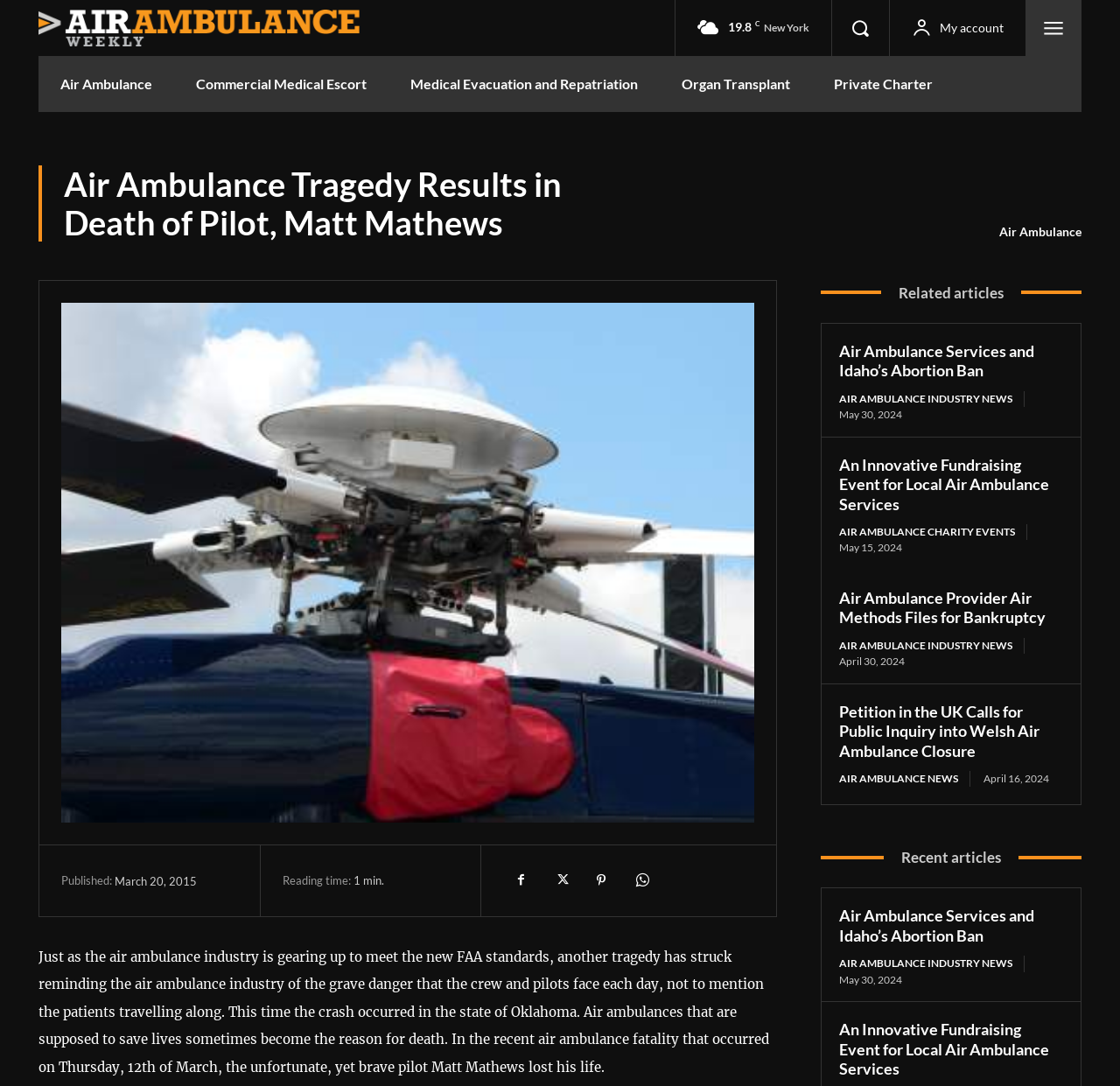Respond with a single word or phrase to the following question:
What is the location mentioned in the article?

New York